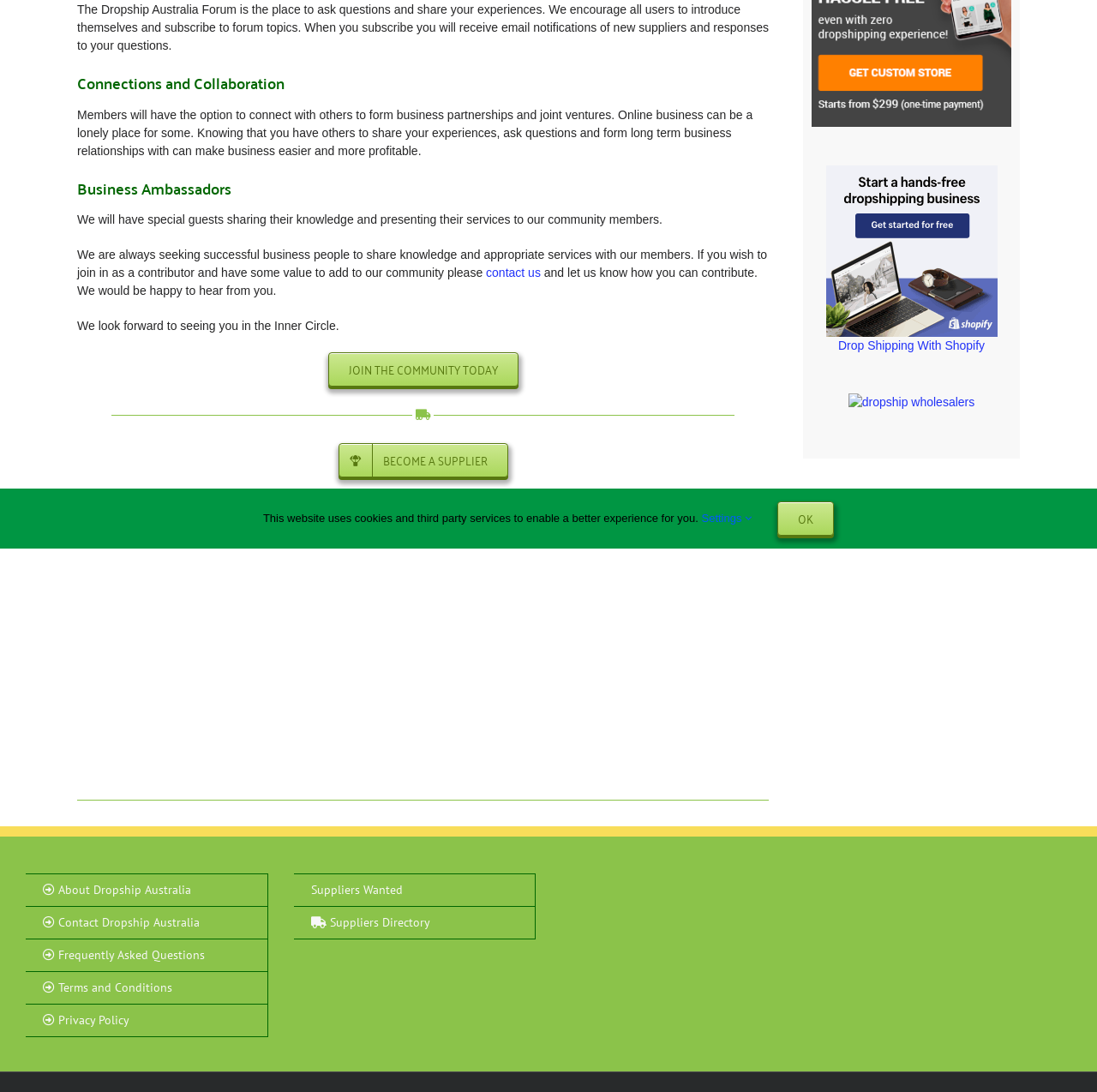From the webpage screenshot, identify the region described by alt="Ad for monday dev". Provide the bounding box coordinates as (top-left x, top-left y, bottom-right x, bottom-right y), with each value being a floating point number between 0 and 1.

None